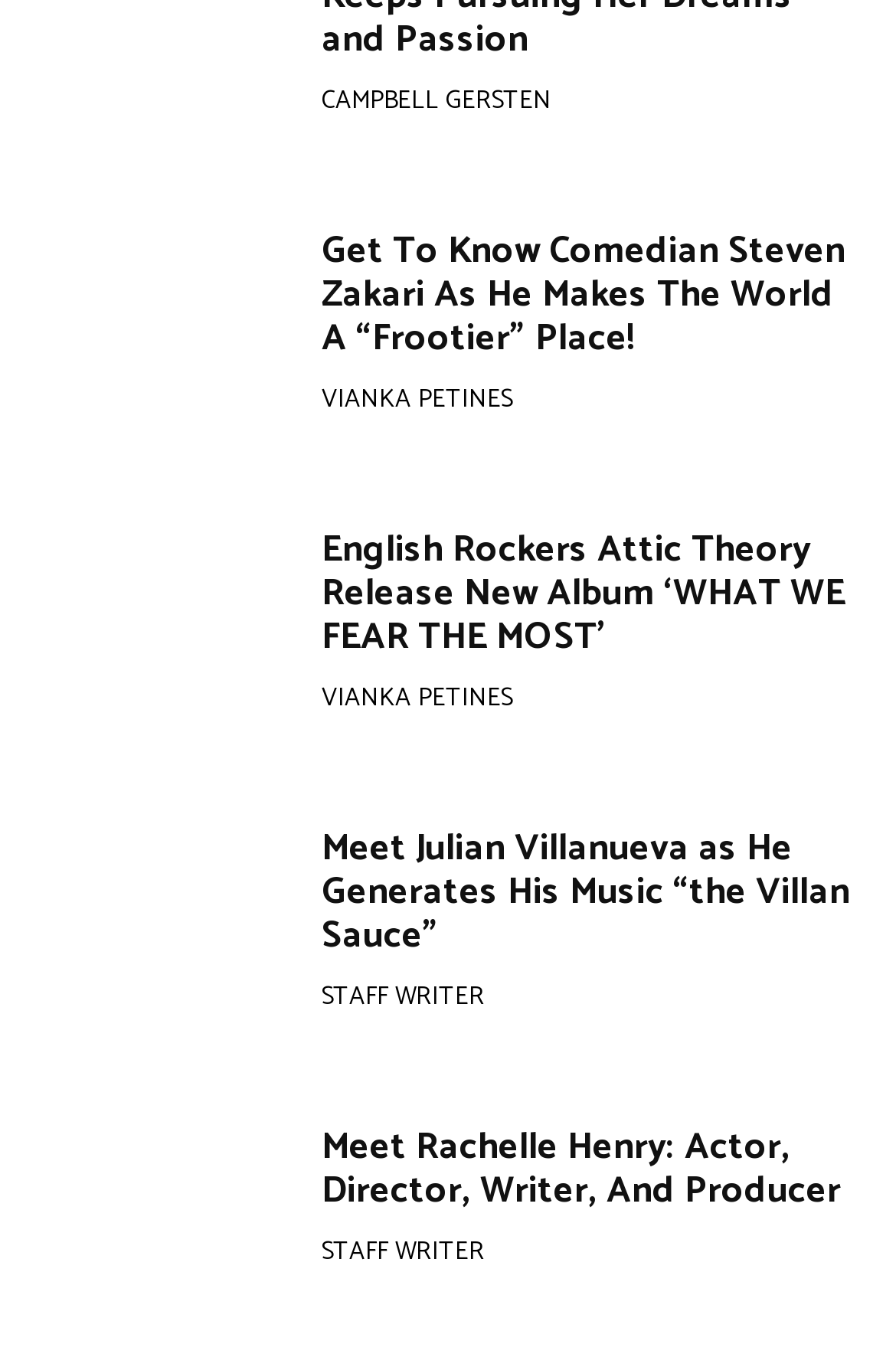Using the information from the screenshot, answer the following question thoroughly:
What is the title of the third article?

I looked at the third heading on the webpage, which is 'Meet Julian Villanueva as He Generates His Music “the Villan Sauce”'. This is the title of the third article.